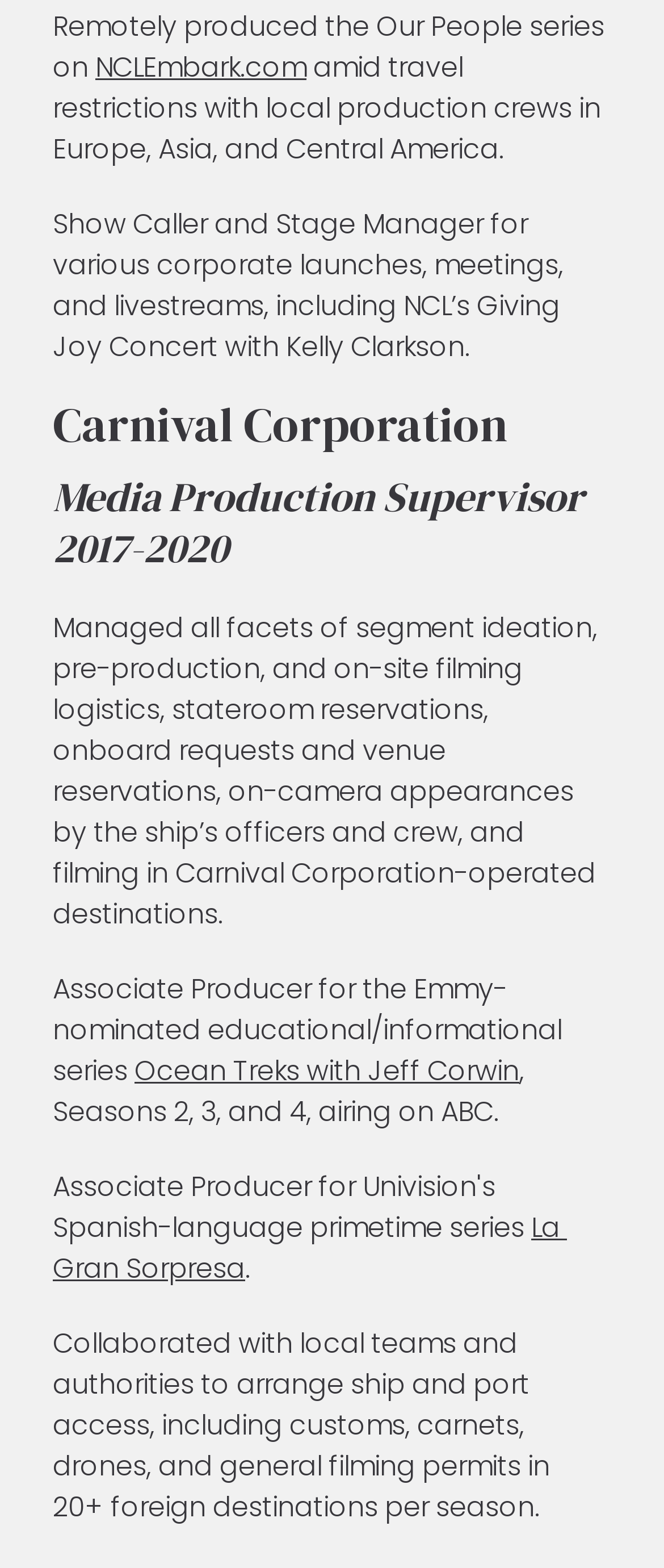Find the bounding box of the UI element described as follows: "NCLEmbark.com".

[0.144, 0.03, 0.462, 0.055]